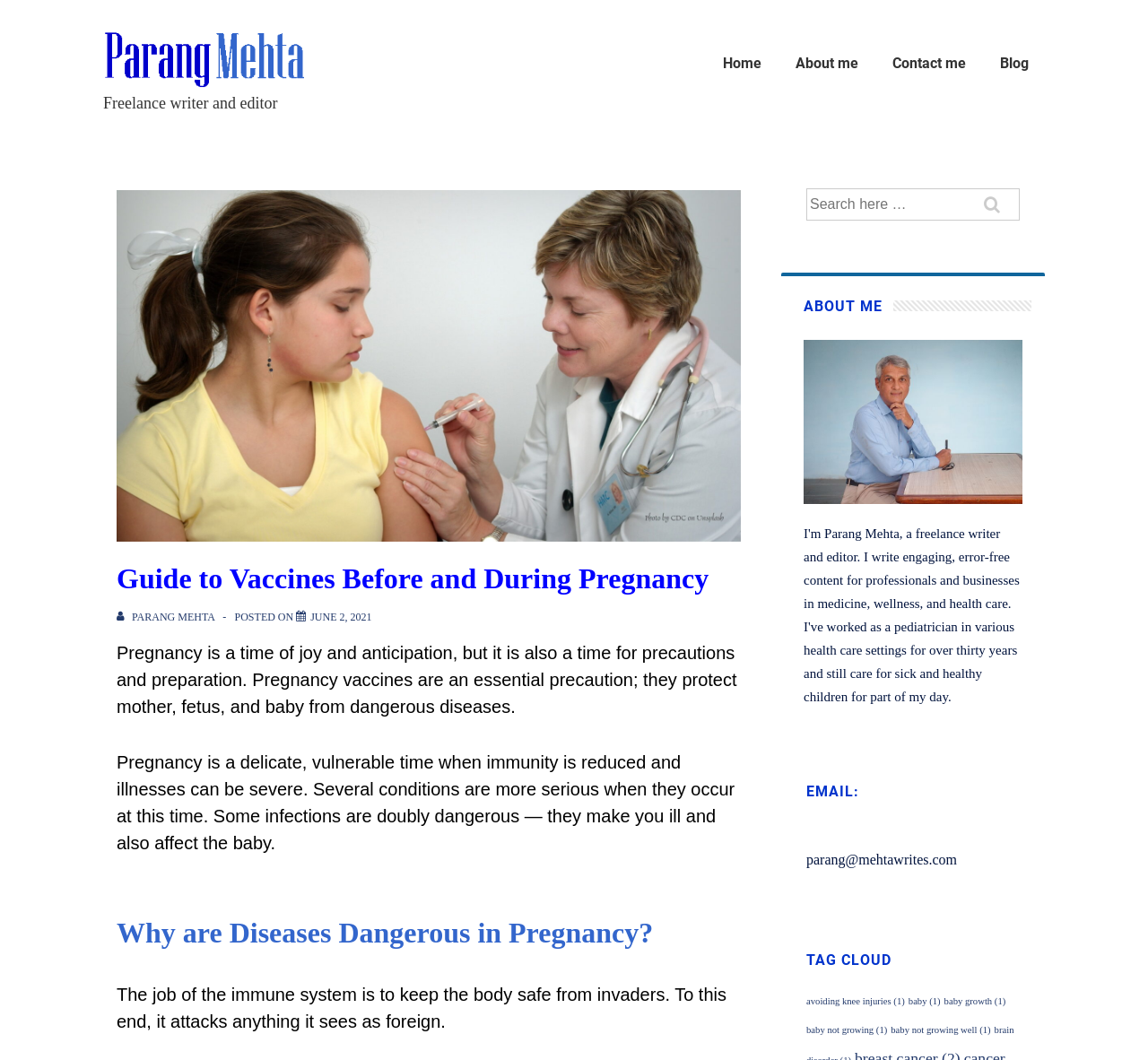Please identify the bounding box coordinates of where to click in order to follow the instruction: "View 'OPTIMIZING CANNABIS WEBSITES FOR SPEED AND PERFORMANCE'".

None